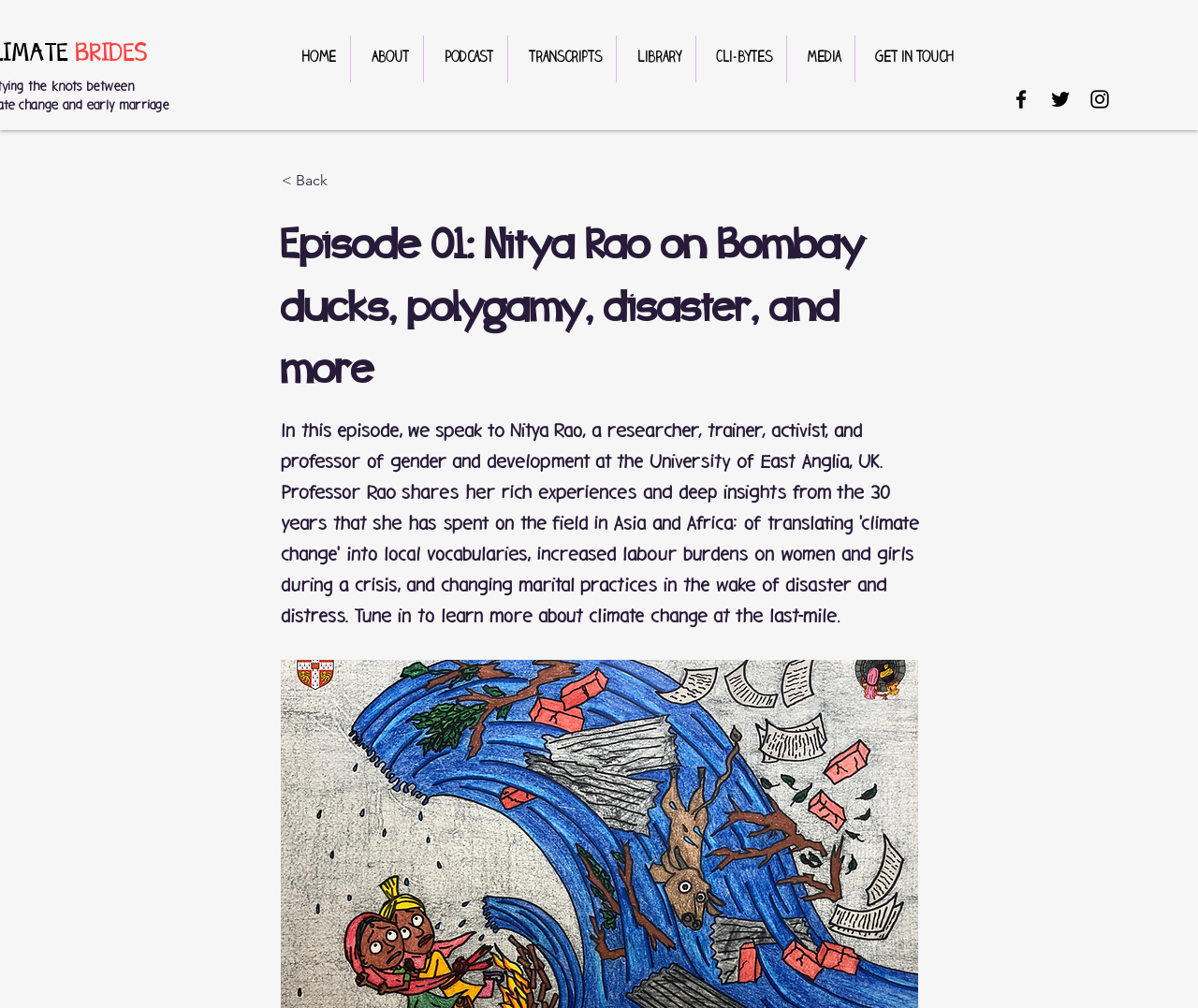Please determine the bounding box coordinates of the section I need to click to accomplish this instruction: "read episode 01".

[0.234, 0.211, 0.766, 0.396]